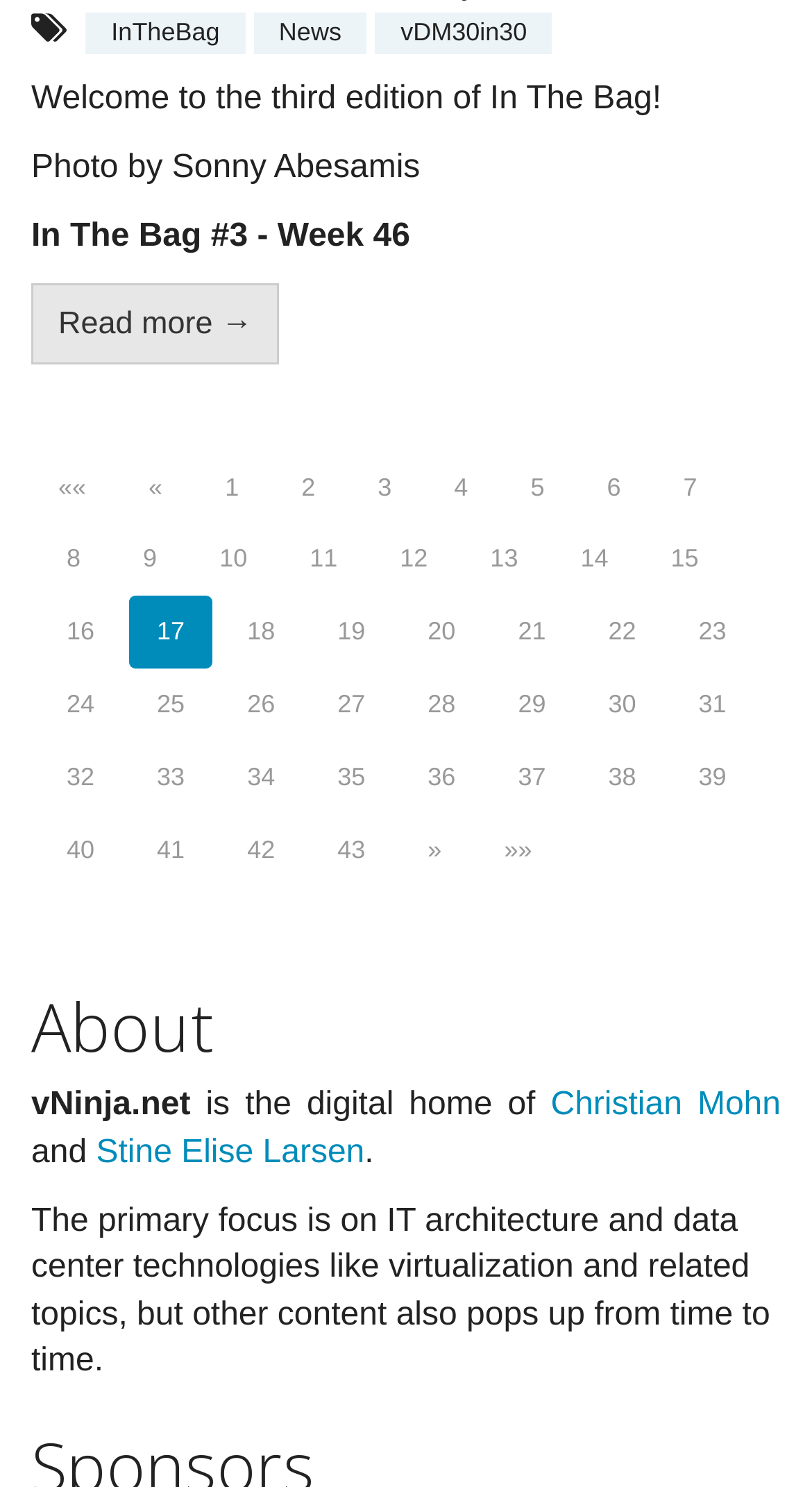Please locate the bounding box coordinates for the element that should be clicked to achieve the following instruction: "Click on the 'InTheBag' link". Ensure the coordinates are given as four float numbers between 0 and 1, i.e., [left, top, right, bottom].

[0.106, 0.008, 0.301, 0.036]